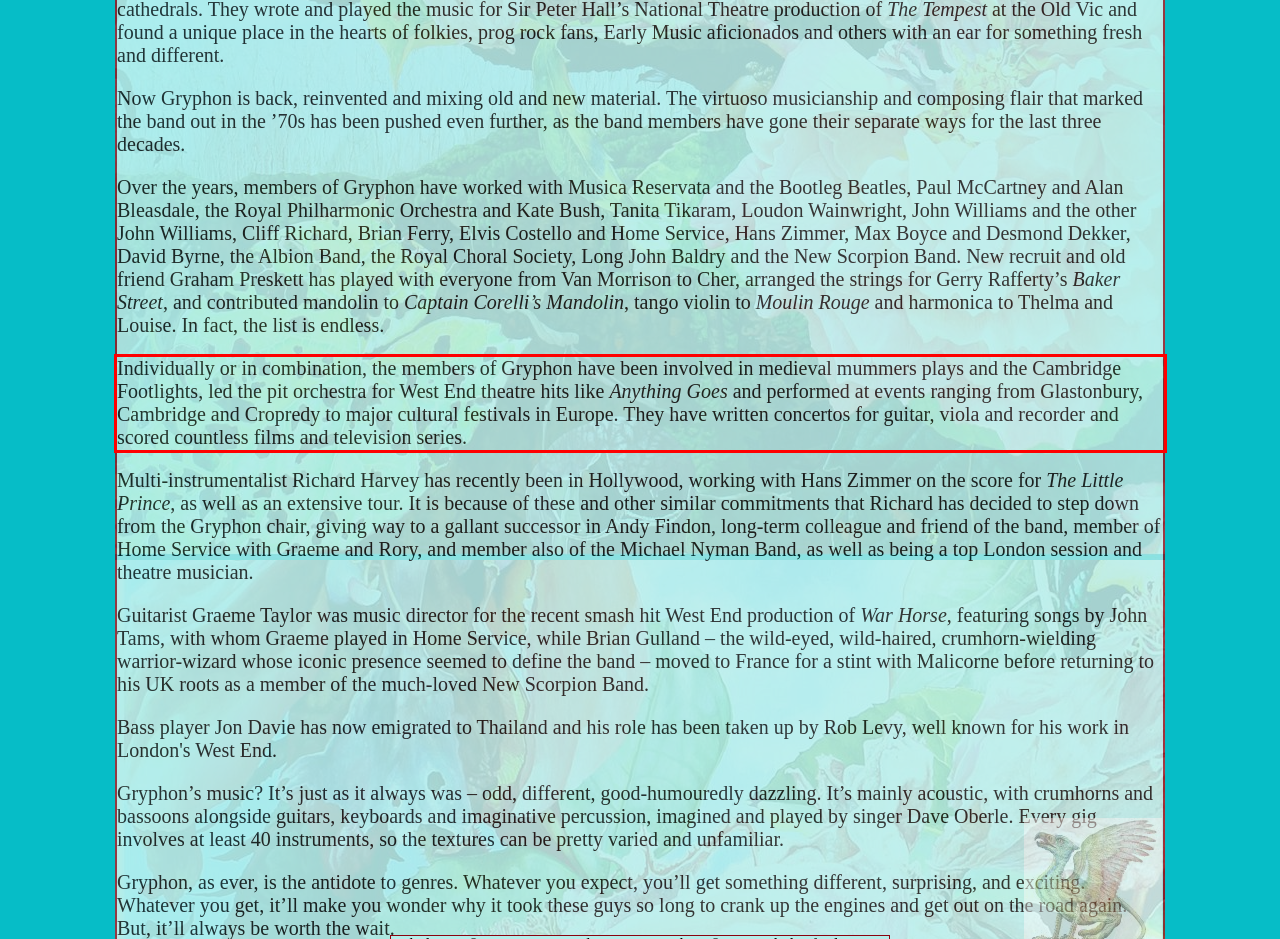Using the provided webpage screenshot, identify and read the text within the red rectangle bounding box.

Individually or in combination, the members of Gryphon have been involved in medieval mummers plays and the Cambridge Footlights, led the pit orchestra for West End theatre hits like Anything Goes and performed at events ranging from Glastonbury, Cambridge and Cropredy to major cultural festivals in Europe. They have written concertos for guitar, viola and recorder and scored countless films and television series.